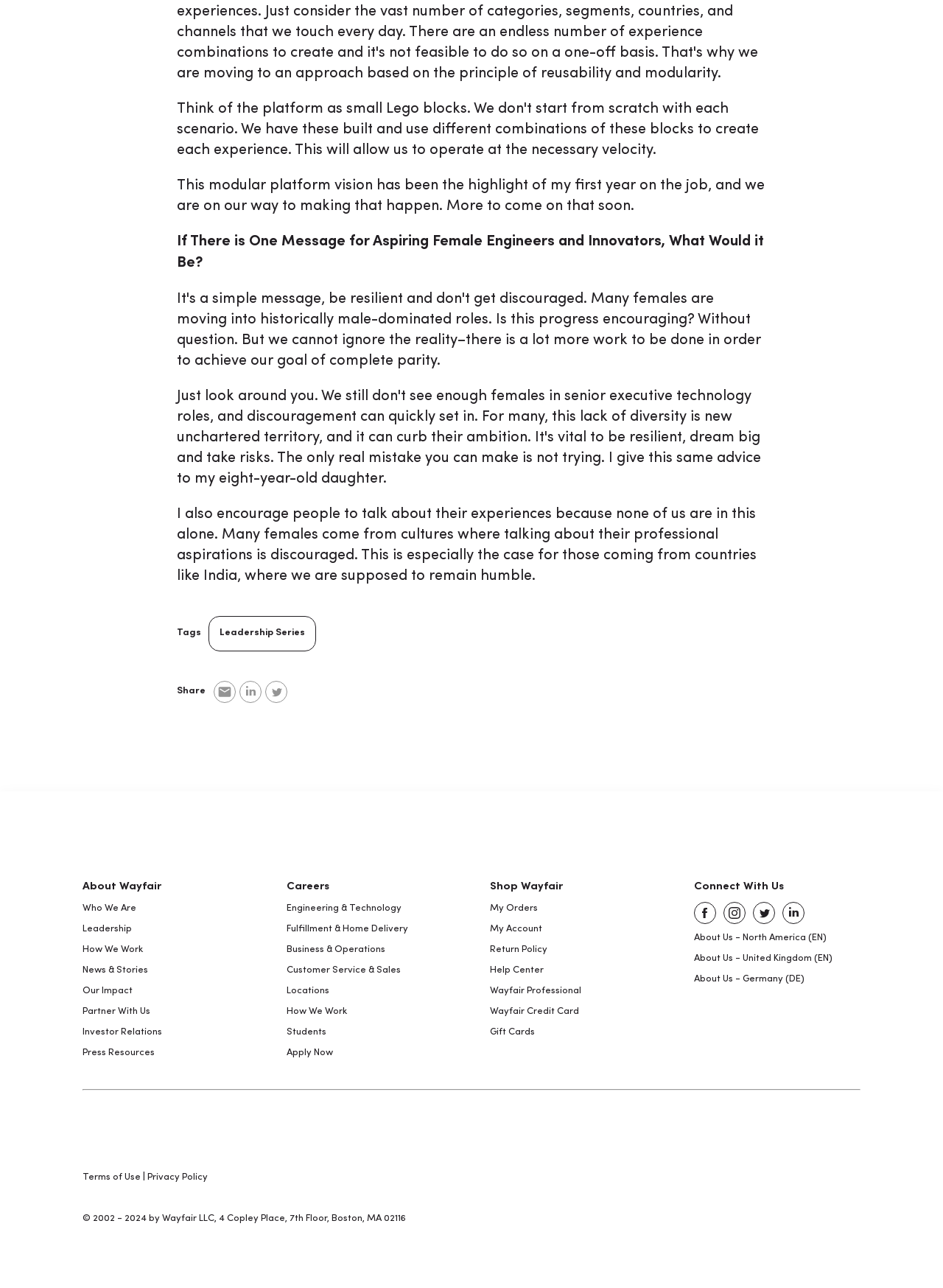Determine the bounding box coordinates of the target area to click to execute the following instruction: "Connect with us on LinkedIn."

[0.254, 0.529, 0.277, 0.546]